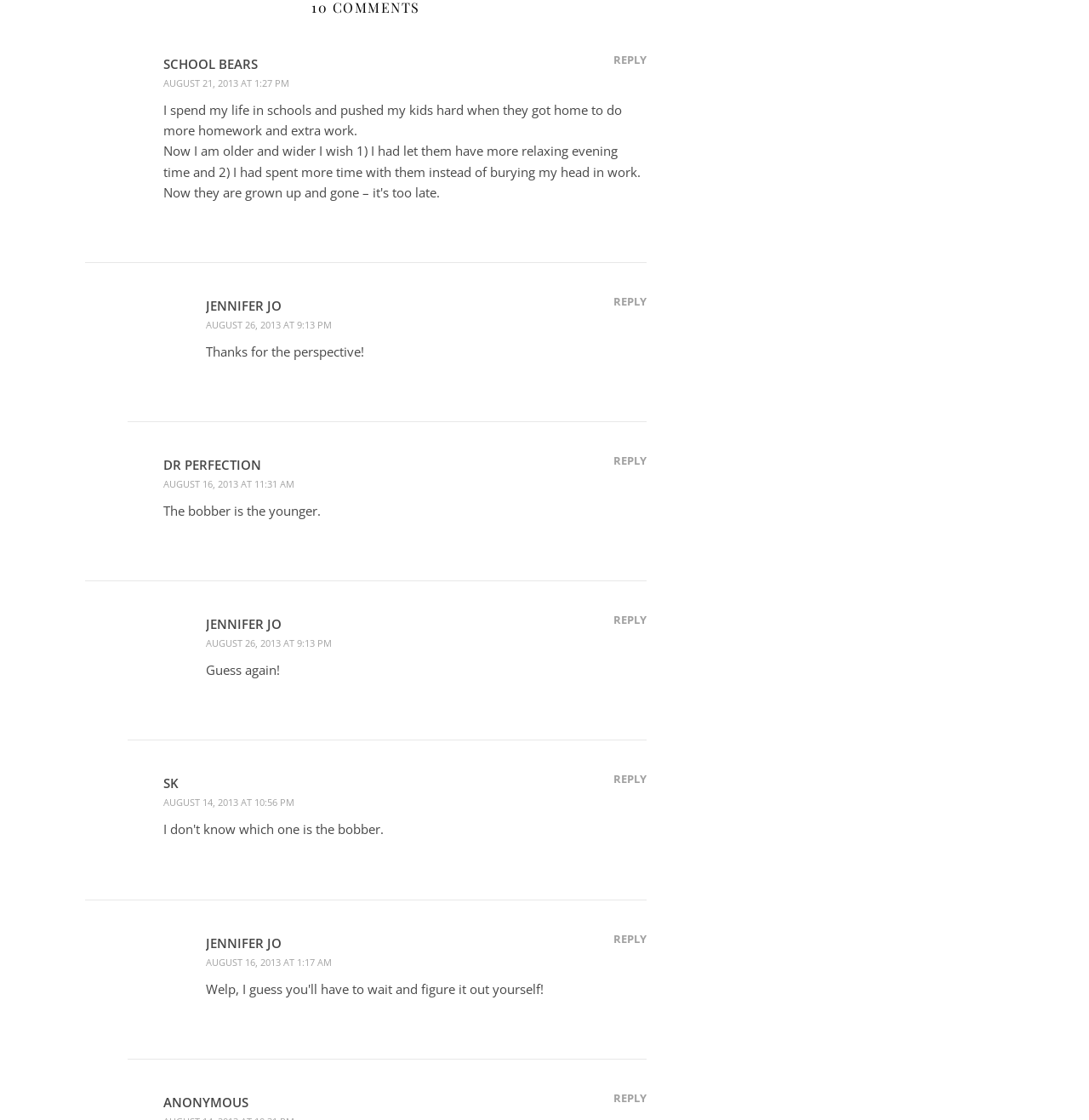Give a concise answer using one word or a phrase to the following question:
How many replies are there to Jennifer Jo's comment?

2